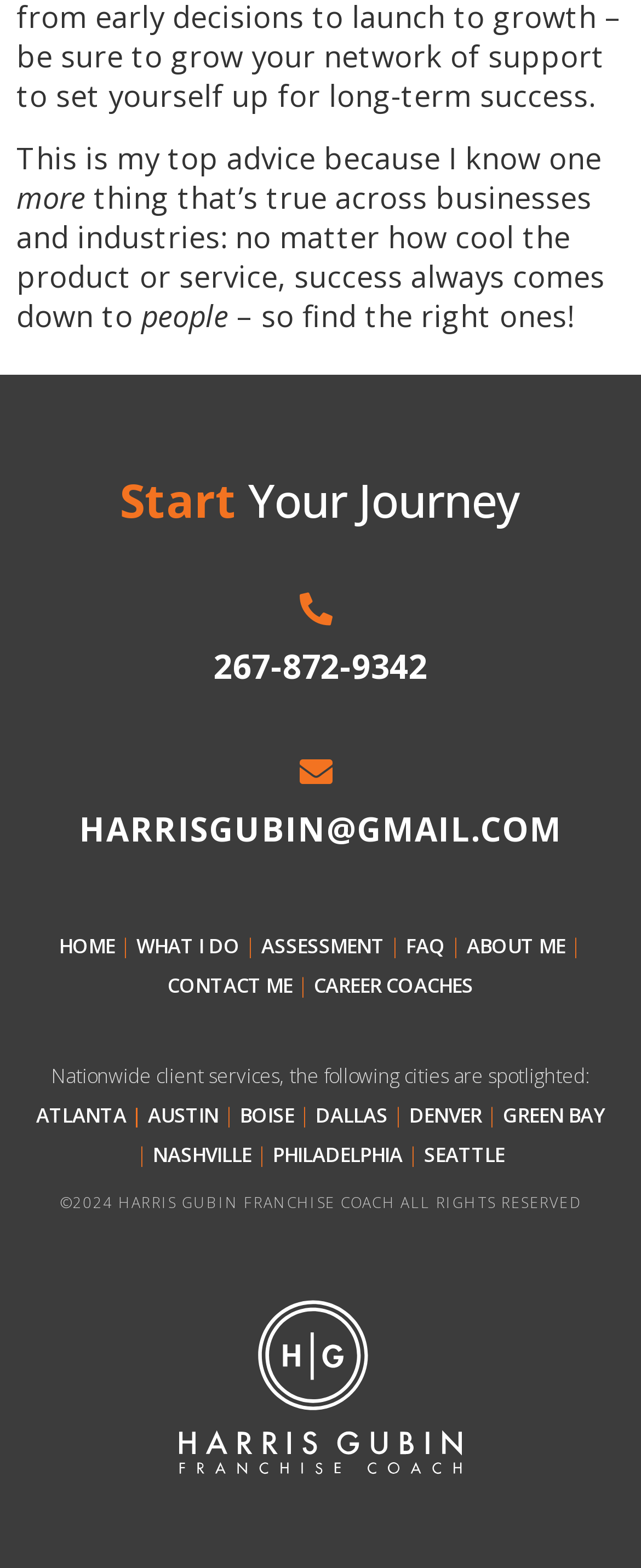What is the contact email address?
Based on the image, give a one-word or short phrase answer.

HARRISGUBIN@GMAIL.COM